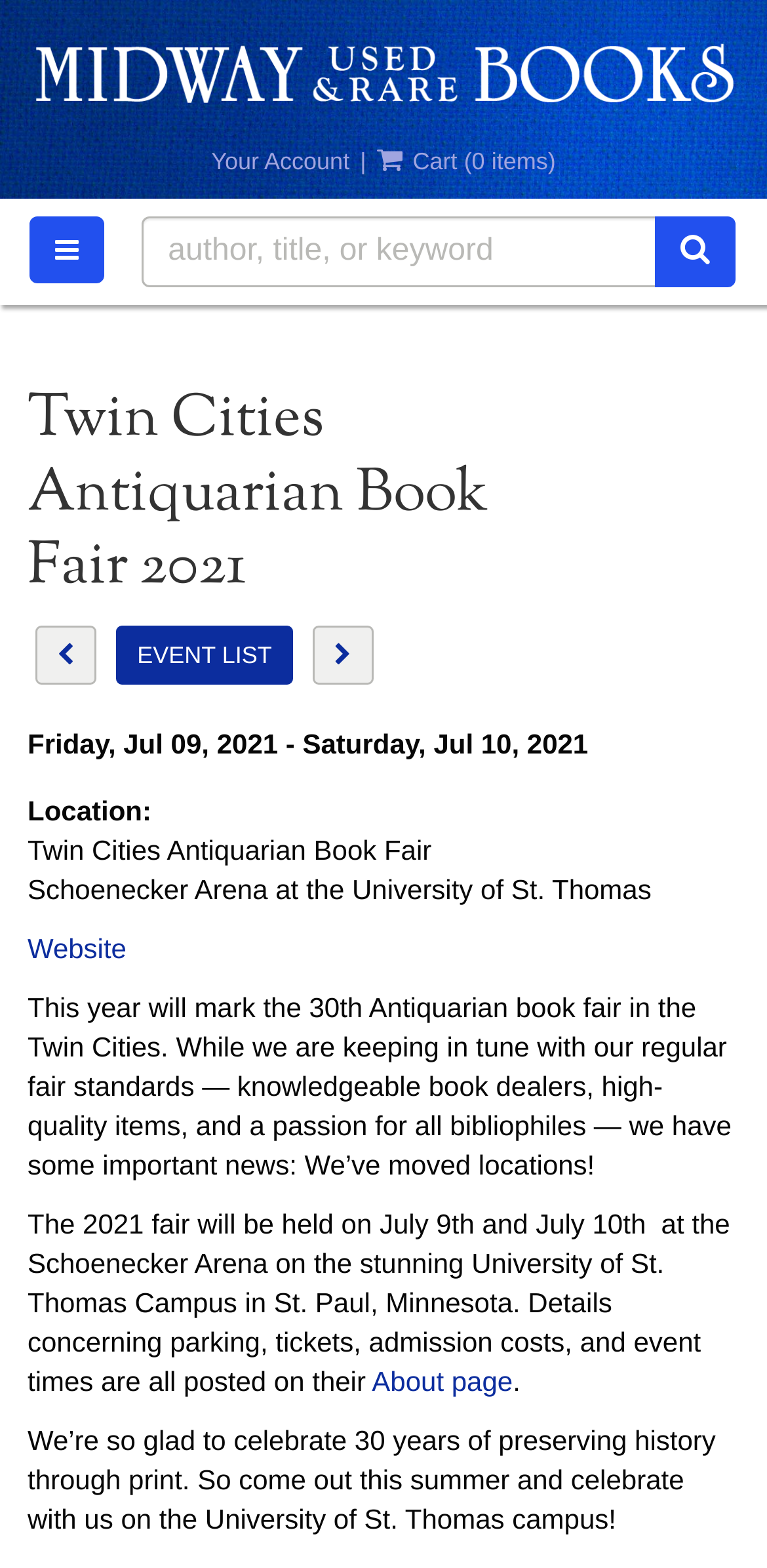Specify the bounding box coordinates of the element's region that should be clicked to achieve the following instruction: "Search for books". The bounding box coordinates consist of four float numbers between 0 and 1, in the format [left, top, right, bottom].

[0.186, 0.138, 0.959, 0.184]